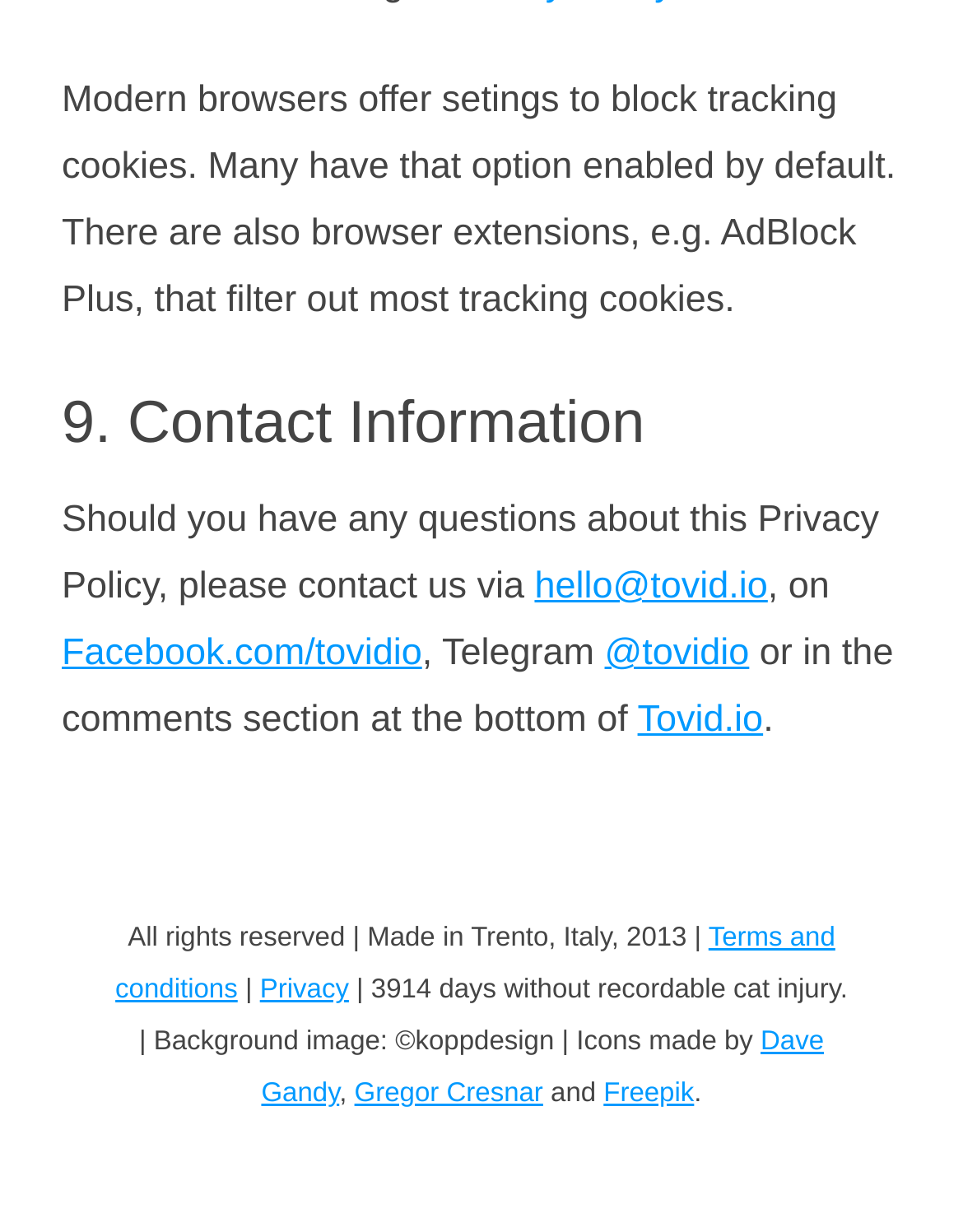What is the name of the icon designer?
Give a detailed and exhaustive answer to the question.

At the bottom of the webpage, there is a static text element that mentions the names of the icon designers, which are Dave Gandy, Gregor Cresnar, and Freepik.